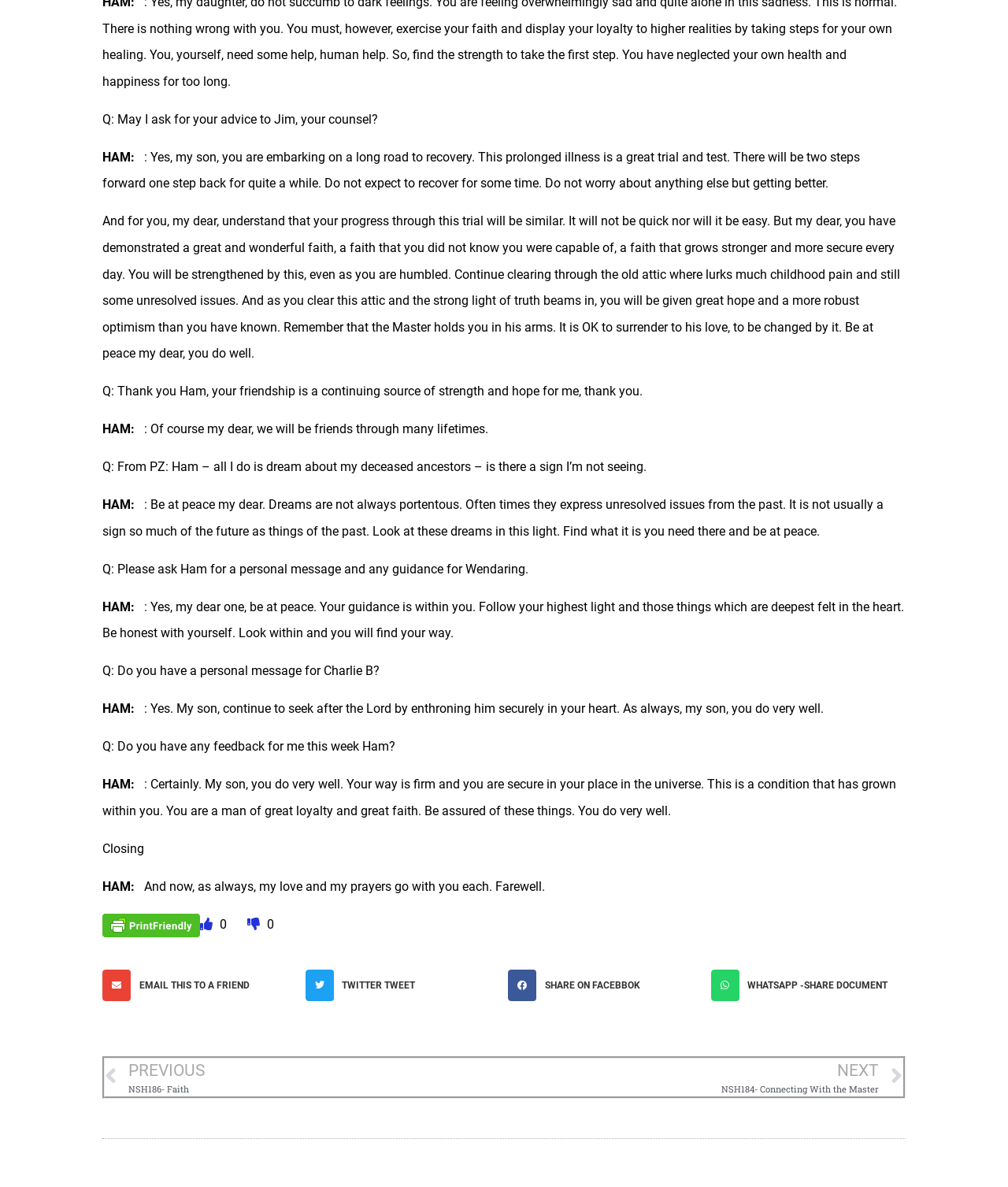Highlight the bounding box coordinates of the element that should be clicked to carry out the following instruction: "Share on twitter". The coordinates must be given as four float numbers ranging from 0 to 1, i.e., [left, top, right, bottom].

[0.303, 0.817, 0.496, 0.843]